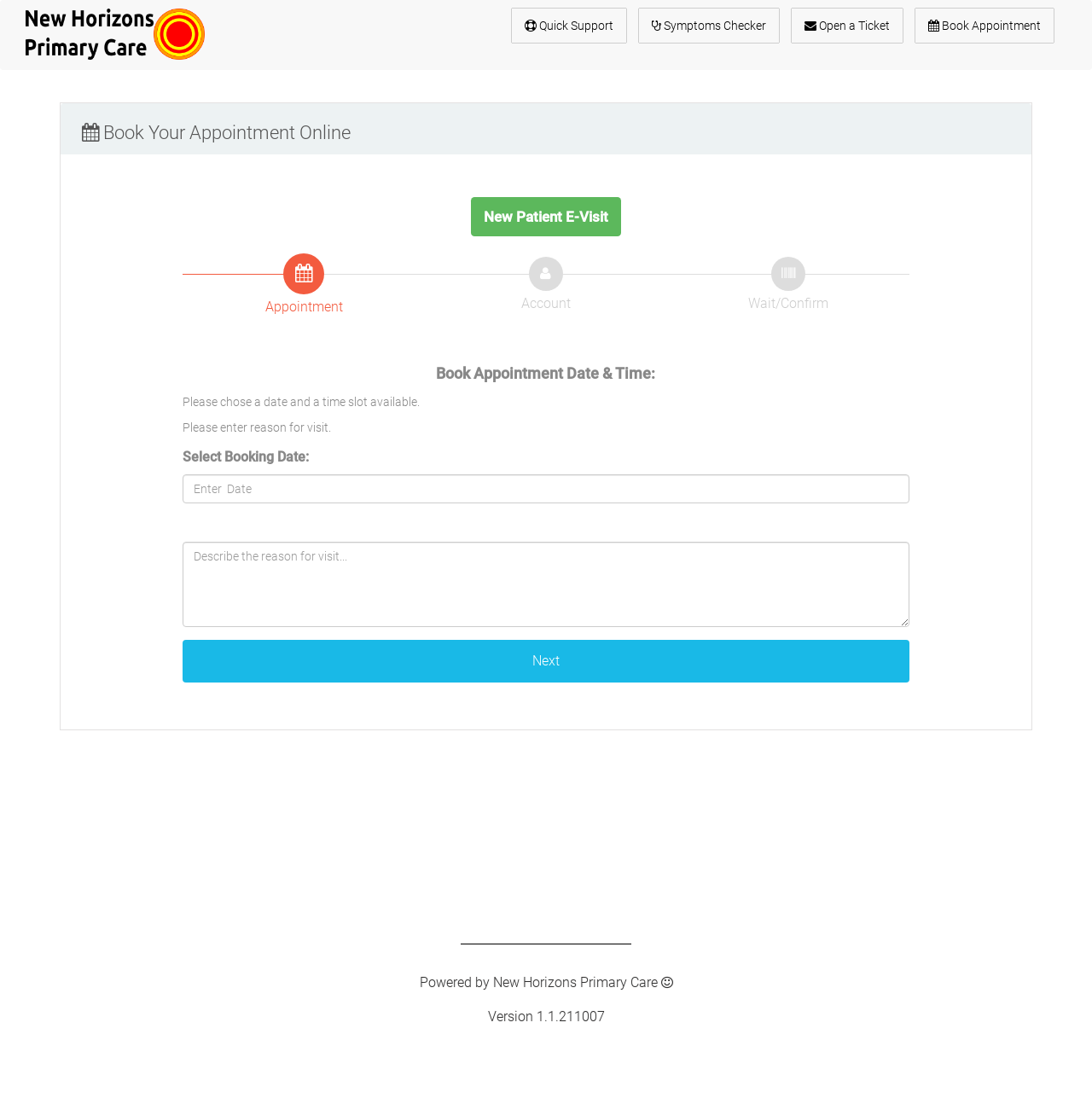Respond to the following question using a concise word or phrase: 
What is the name of the organization powering this webpage?

New Horizons Primary Care